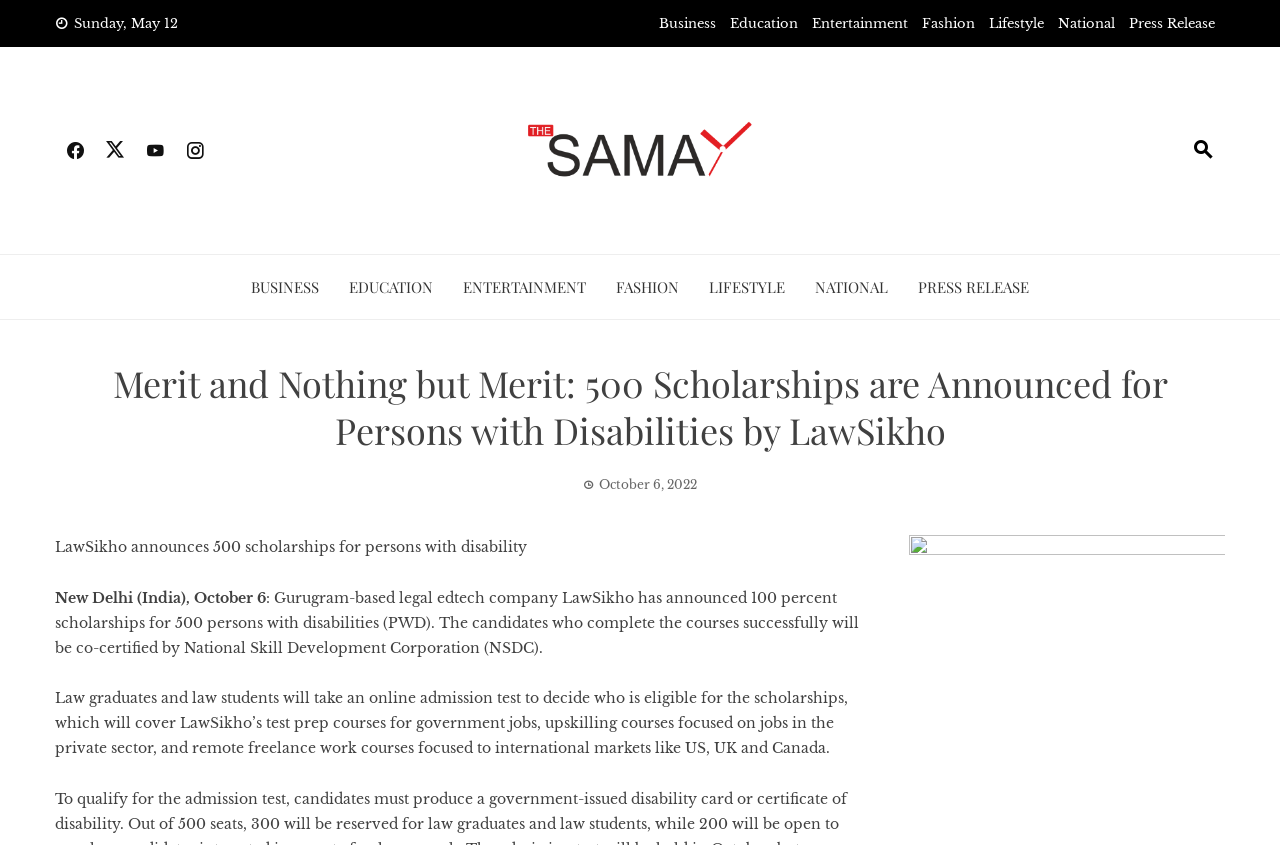Determine the main headline of the webpage and provide its text.

Merit and Nothing but Merit: 500 Scholarships are Announced for Persons with Disabilities by LawSikho